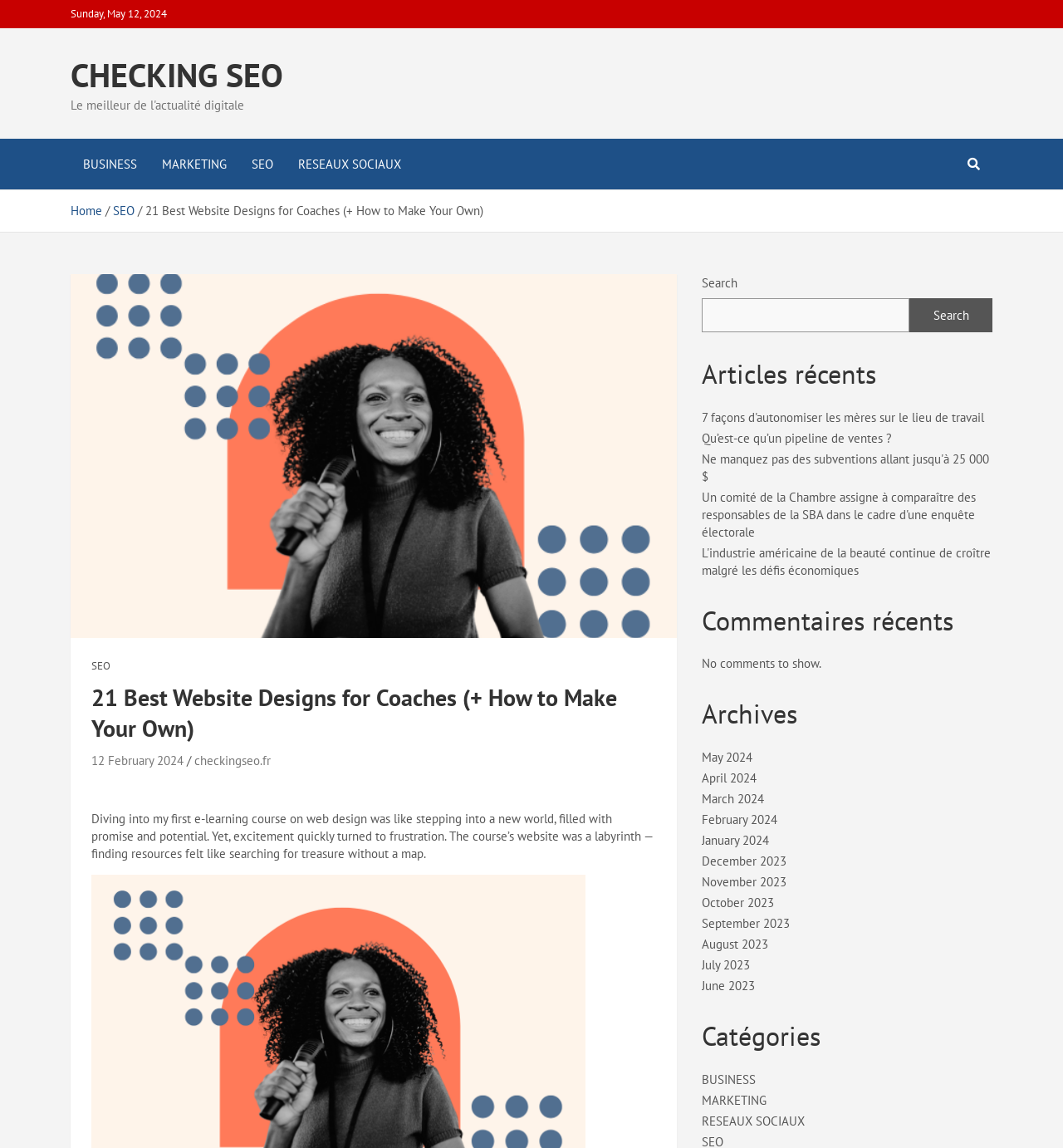Please identify the bounding box coordinates of the element on the webpage that should be clicked to follow this instruction: "Click on the openSUSE News link". The bounding box coordinates should be given as four float numbers between 0 and 1, formatted as [left, top, right, bottom].

None